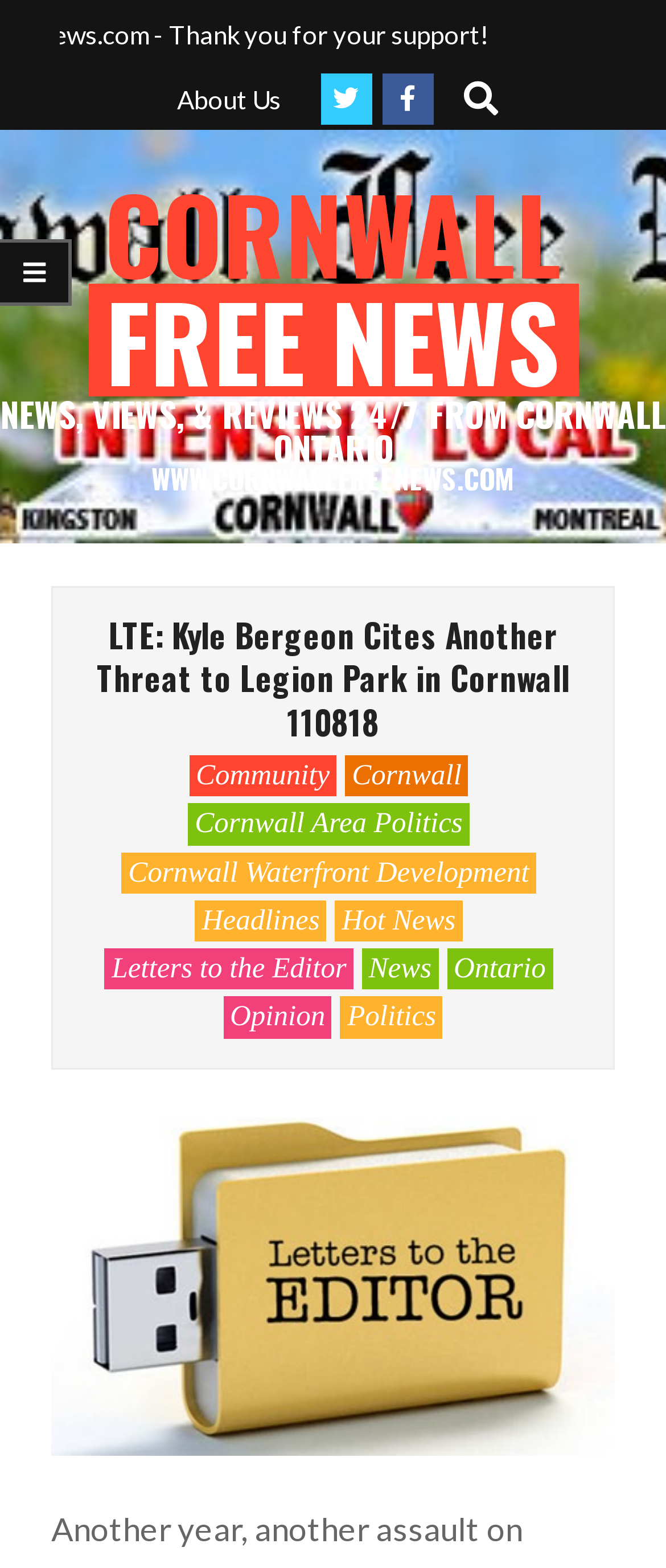What is the purpose of the textbox?
Based on the image, answer the question in a detailed manner.

I looked at the search bar and found a textbox with a placeholder text 'Type Search Term …'. The purpose of this textbox is to allow users to type their search terms.